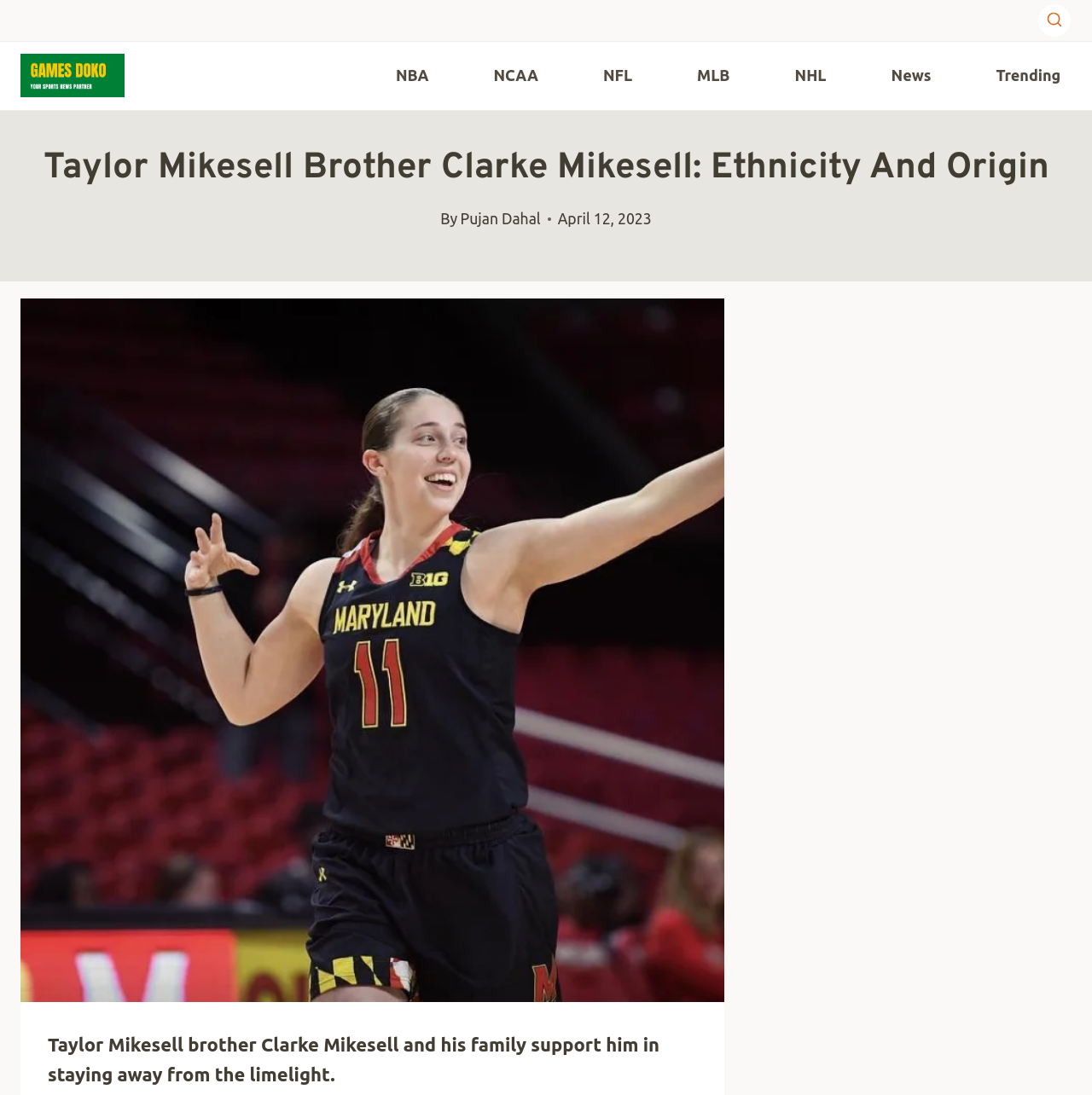Generate the text content of the main headline of the webpage.

Taylor Mikesell Brother Clarke Mikesell: Ethnicity And Origin